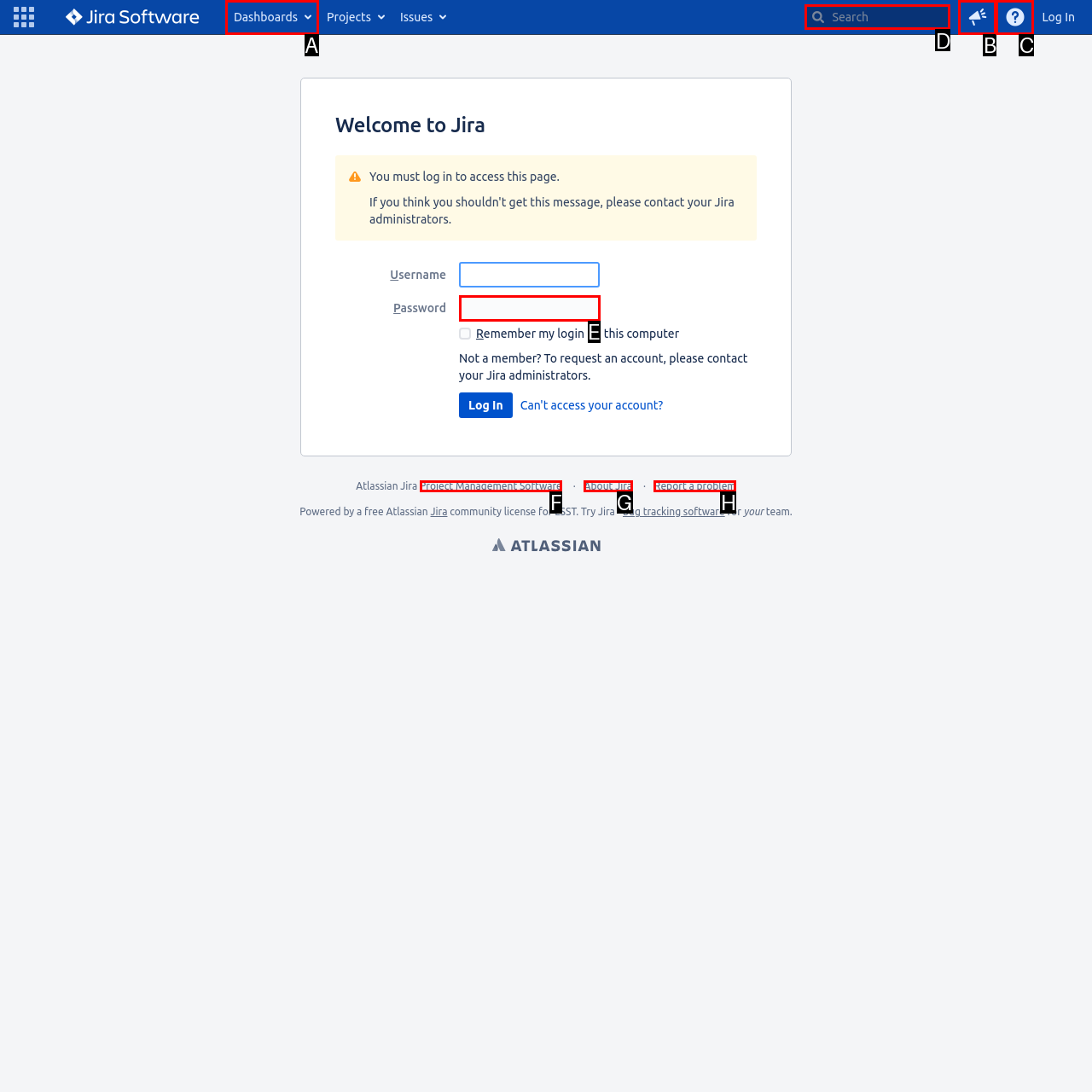Please indicate which HTML element should be clicked to fulfill the following task: Search for something. Provide the letter of the selected option.

D